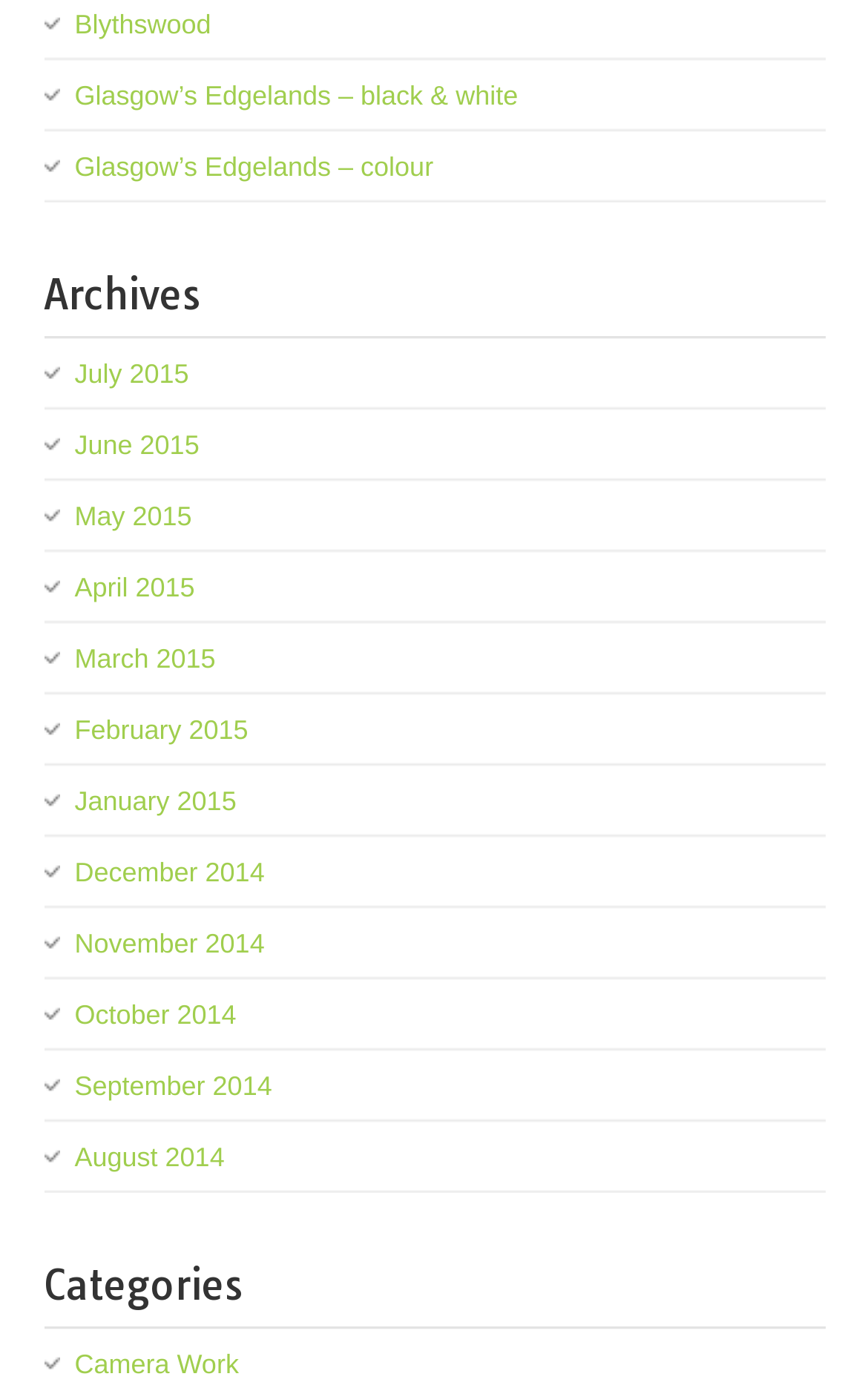Please provide the bounding box coordinates in the format (top-left x, top-left y, bottom-right x, bottom-right y). Remember, all values are floating point numbers between 0 and 1. What is the bounding box coordinate of the region described as: Glasgow’s Edgelands – colour

[0.086, 0.108, 0.499, 0.131]